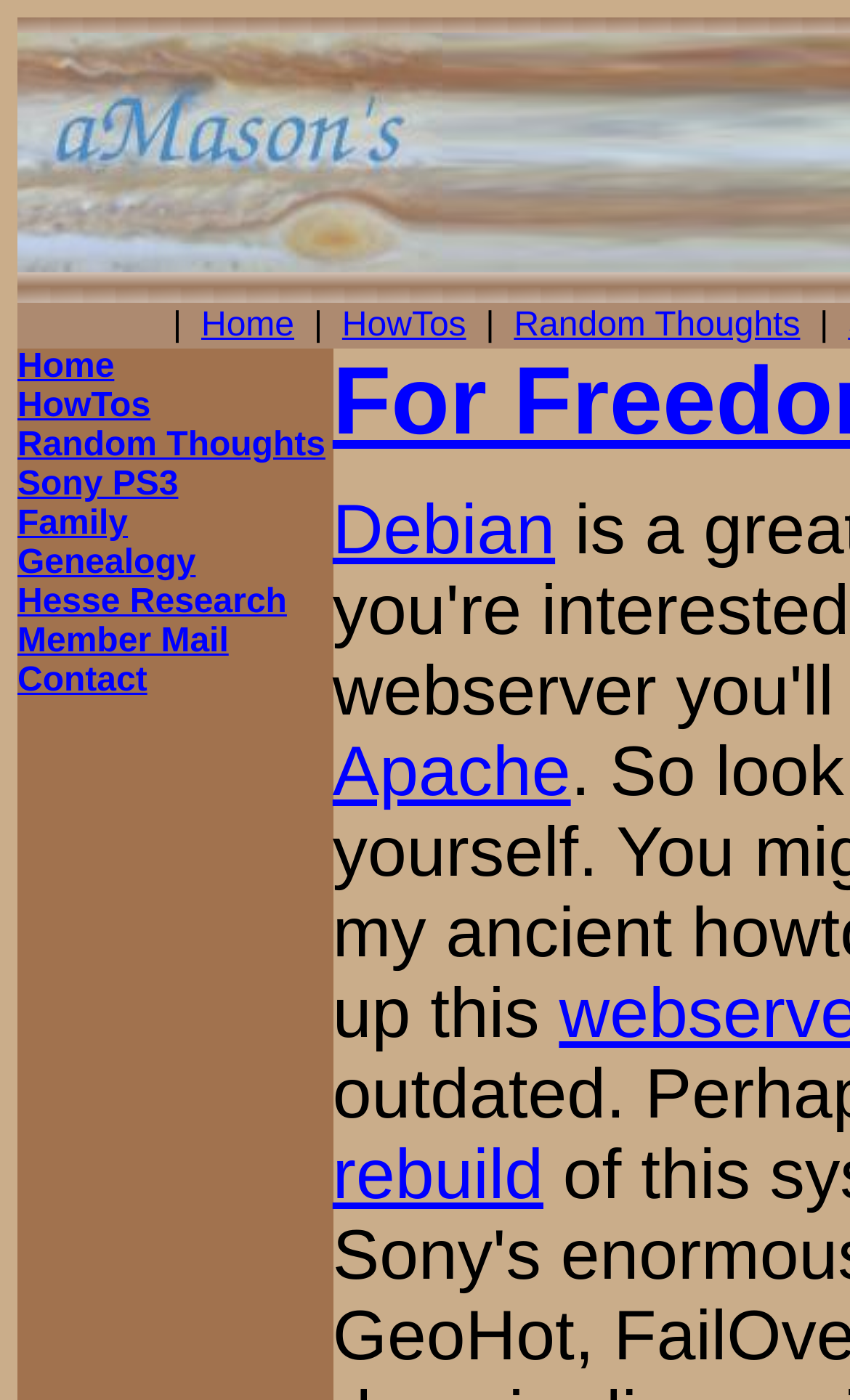Kindly provide the bounding box coordinates of the section you need to click on to fulfill the given instruction: "go to home page".

[0.021, 0.249, 0.134, 0.275]